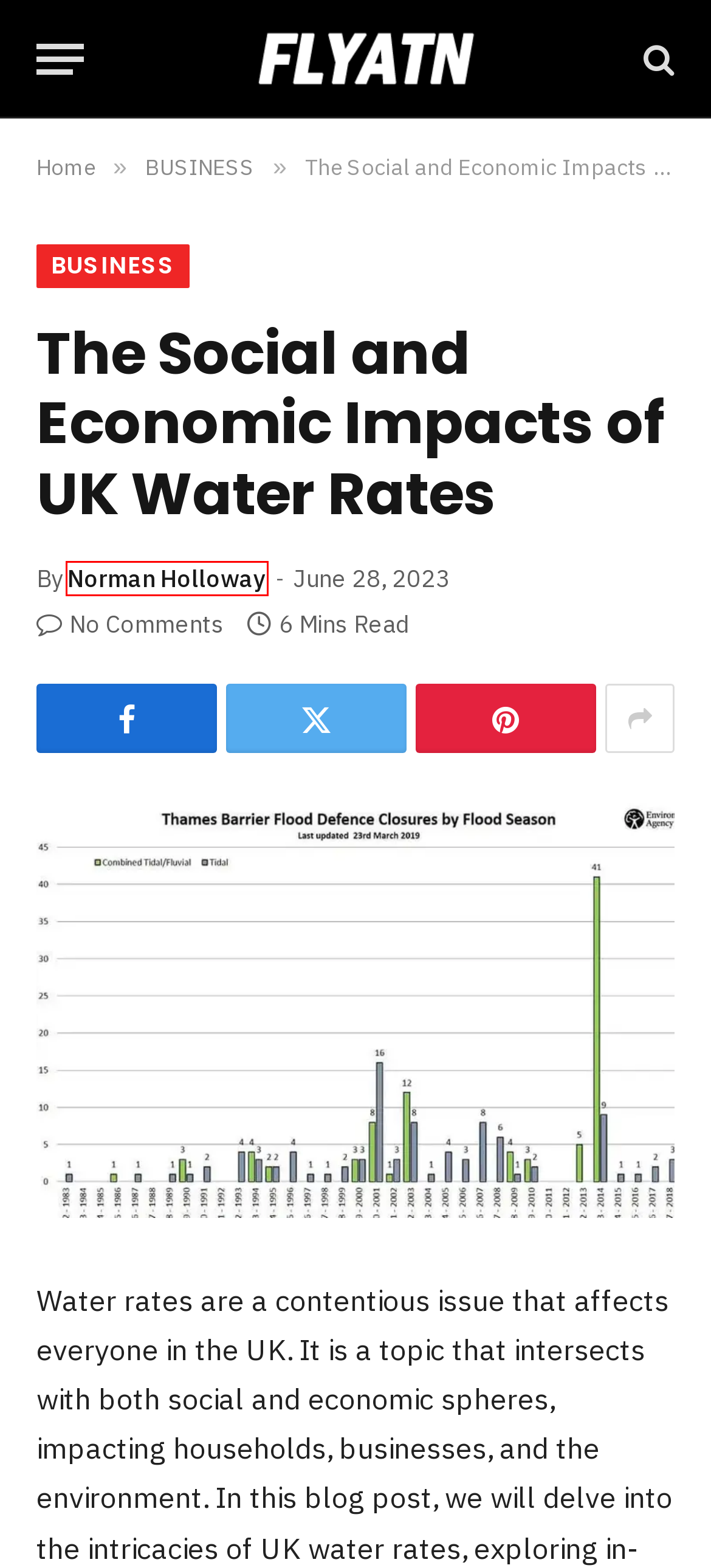You are given a screenshot of a webpage with a red rectangle bounding box around an element. Choose the best webpage description that matches the page after clicking the element in the bounding box. Here are the candidates:
A. Homepage - FlyAtn
B. Investor’s Minefield: Things You Have to Know about Cryptocurrencies in 2024 - FlyAtn
C. BUSINESS - FlyAtn
D. Norman Holloway - FlyAtn
E. Beyond the Lock: Exploring the Technical and Ethical Aspects of Phone Unlocking - FlyAtn
F. What Are the Legal Implications of Substance Abuse in Divorce? - FlyAtn
G. Green Automation: The Eco-Friendly Shift in Industrial Processes - FlyAtn
H. What Are The Legal Rights of Unmarried Couples In Property Disputes? - FlyAtn

D